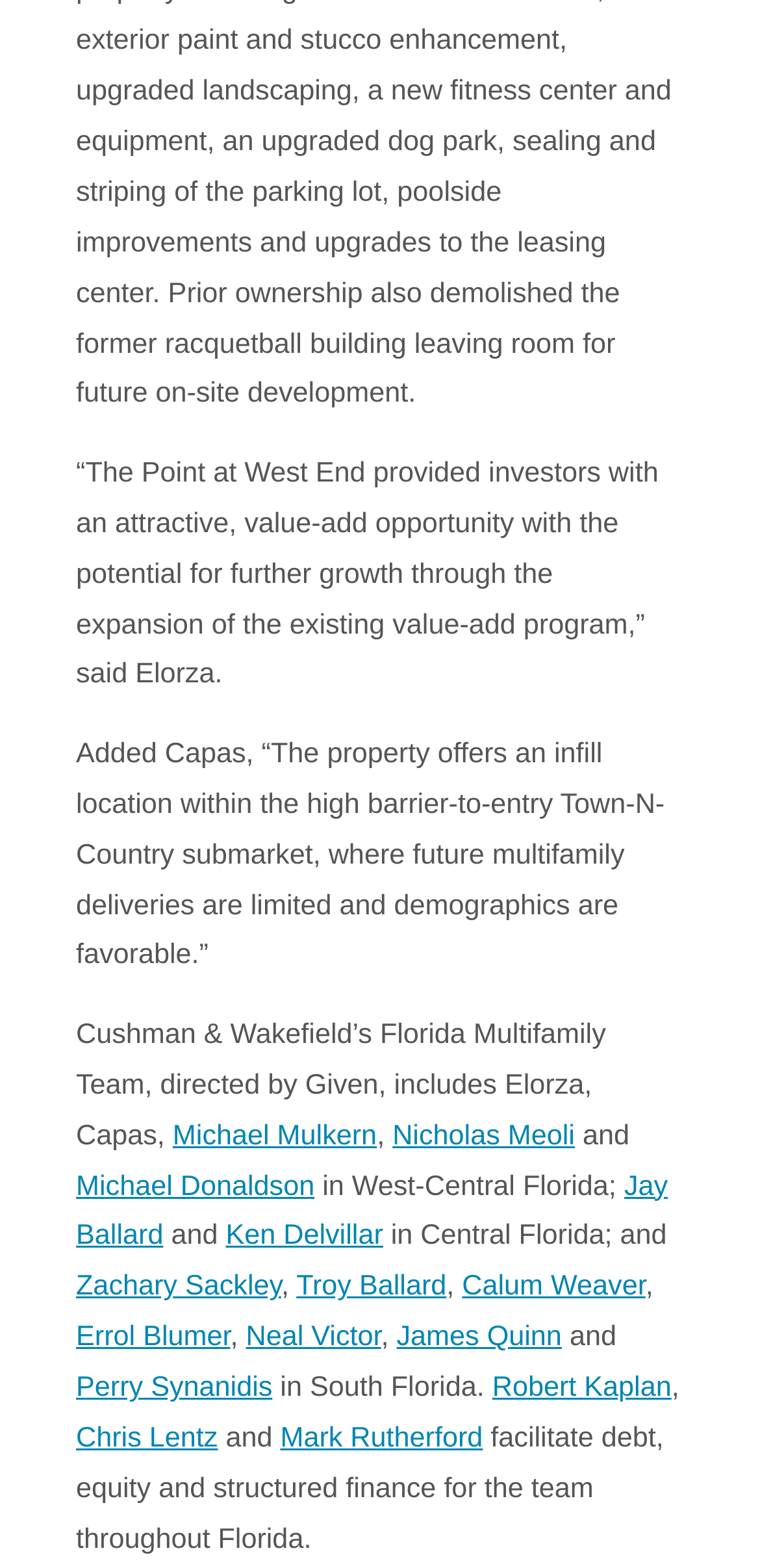Provide a brief response in the form of a single word or phrase:
What services do the team members provide?

Debt, equity, and structured finance